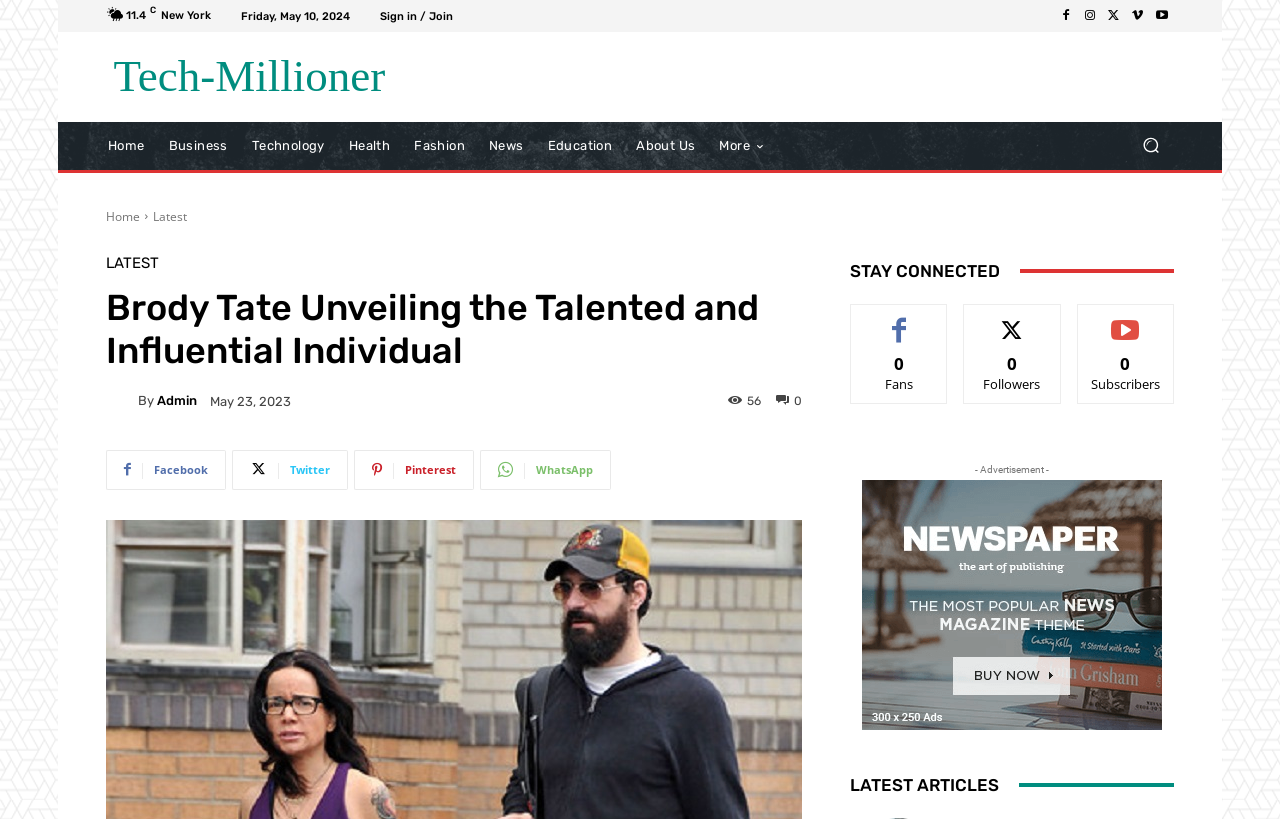Locate the bounding box coordinates of the element's region that should be clicked to carry out the following instruction: "Follow Brody Tate on Facebook". The coordinates need to be four float numbers between 0 and 1, i.e., [left, top, right, bottom].

[0.083, 0.549, 0.177, 0.598]